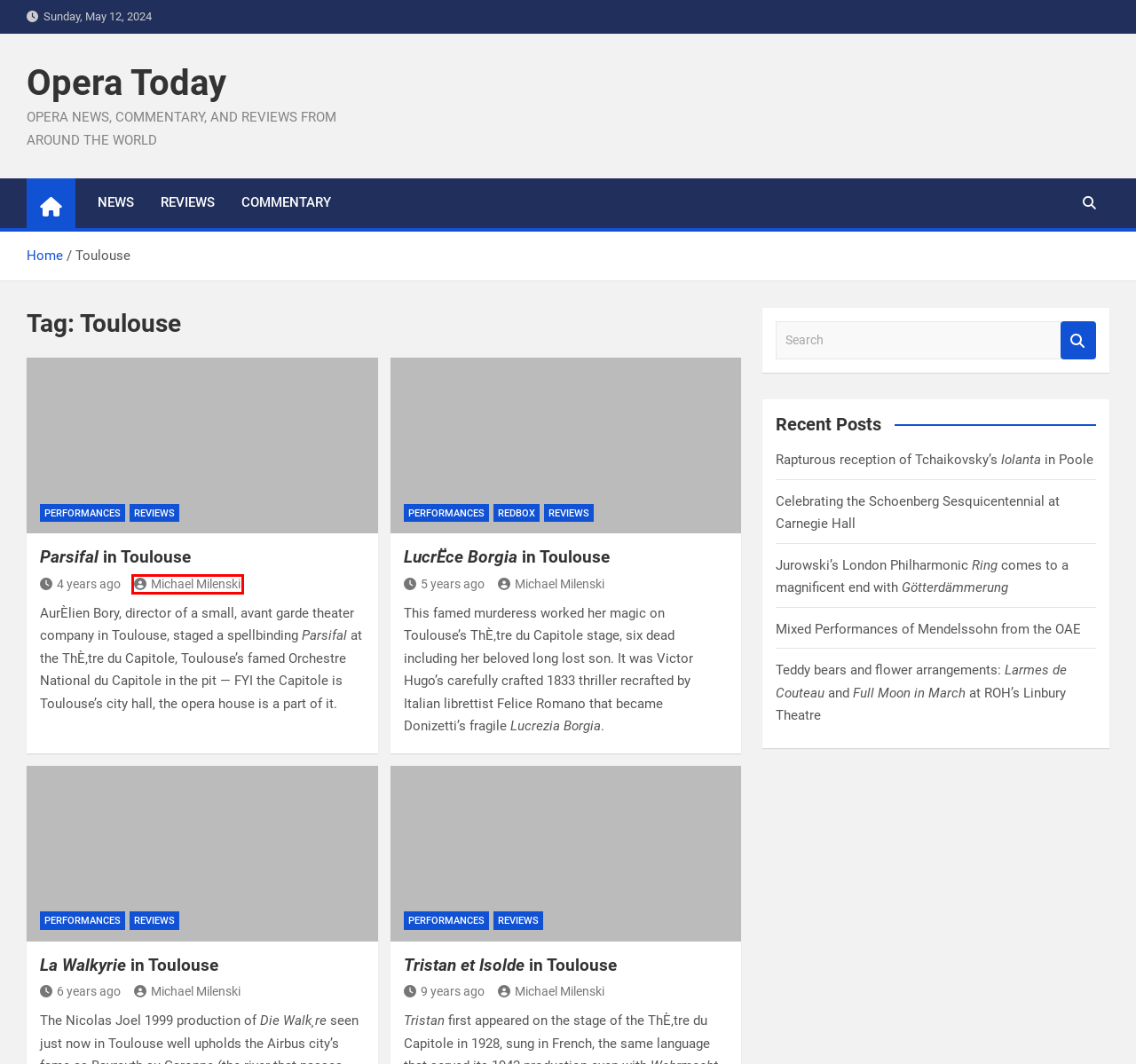You are presented with a screenshot of a webpage with a red bounding box. Select the webpage description that most closely matches the new webpage after clicking the element inside the red bounding box. The options are:
A. Michael Milenski – Opera Today
B. LucrËce Borgia in Toulouse – Opera Today
C. Mixed Performances of Mendelssohn from the OAE – Opera Today
D. Jurowski’s London Philharmonic Ring comes to a magnificent end with Götterdämmerung – Opera Today
E. La Walkyrie in Toulouse – Opera Today
F. News – Opera Today
G. Reviews – Opera Today
H. Redbox – Opera Today

A